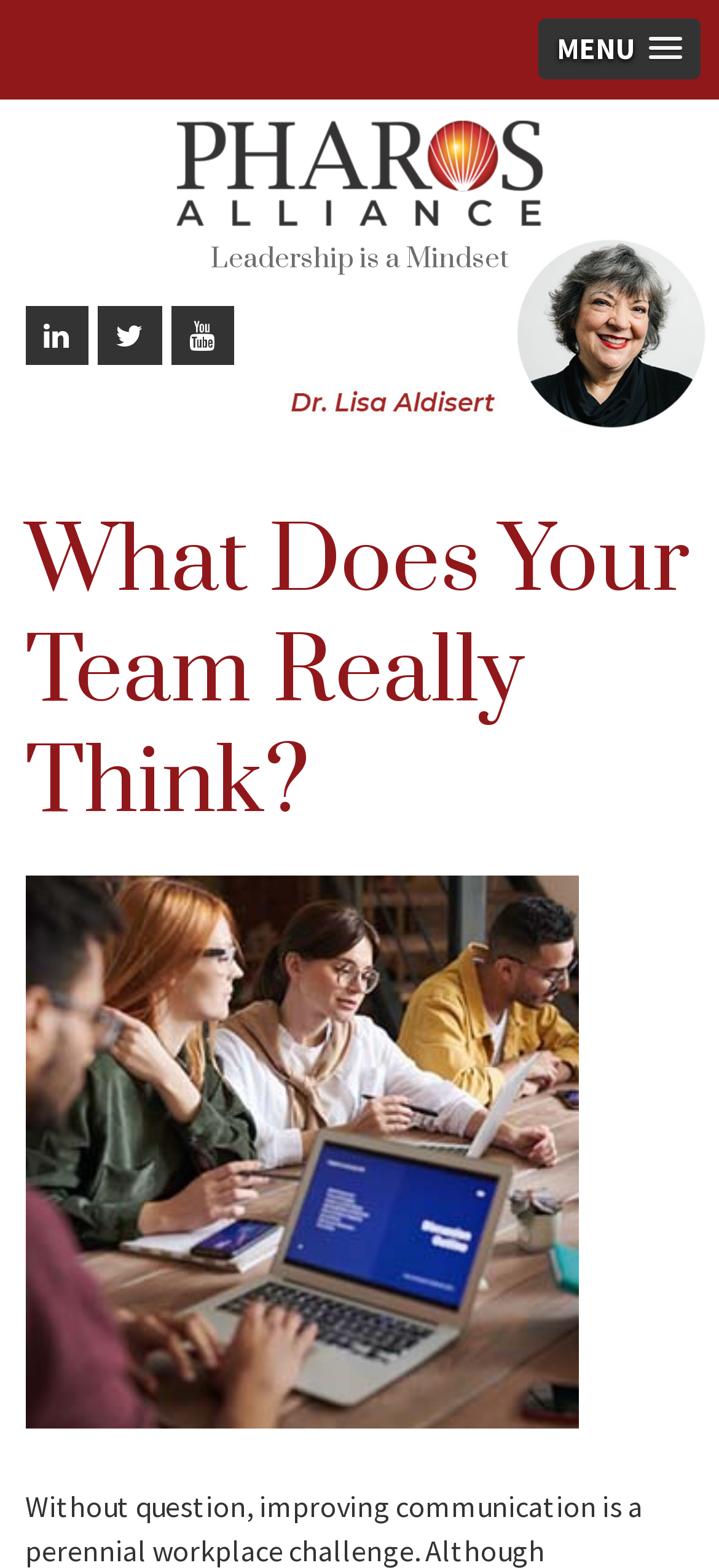How many social media links are there?
Please look at the screenshot and answer in one word or a short phrase.

3